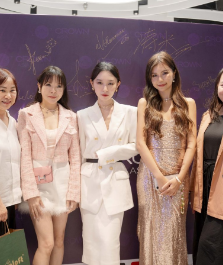How many women are posing together?
Observe the image and answer the question with a one-word or short phrase response.

five